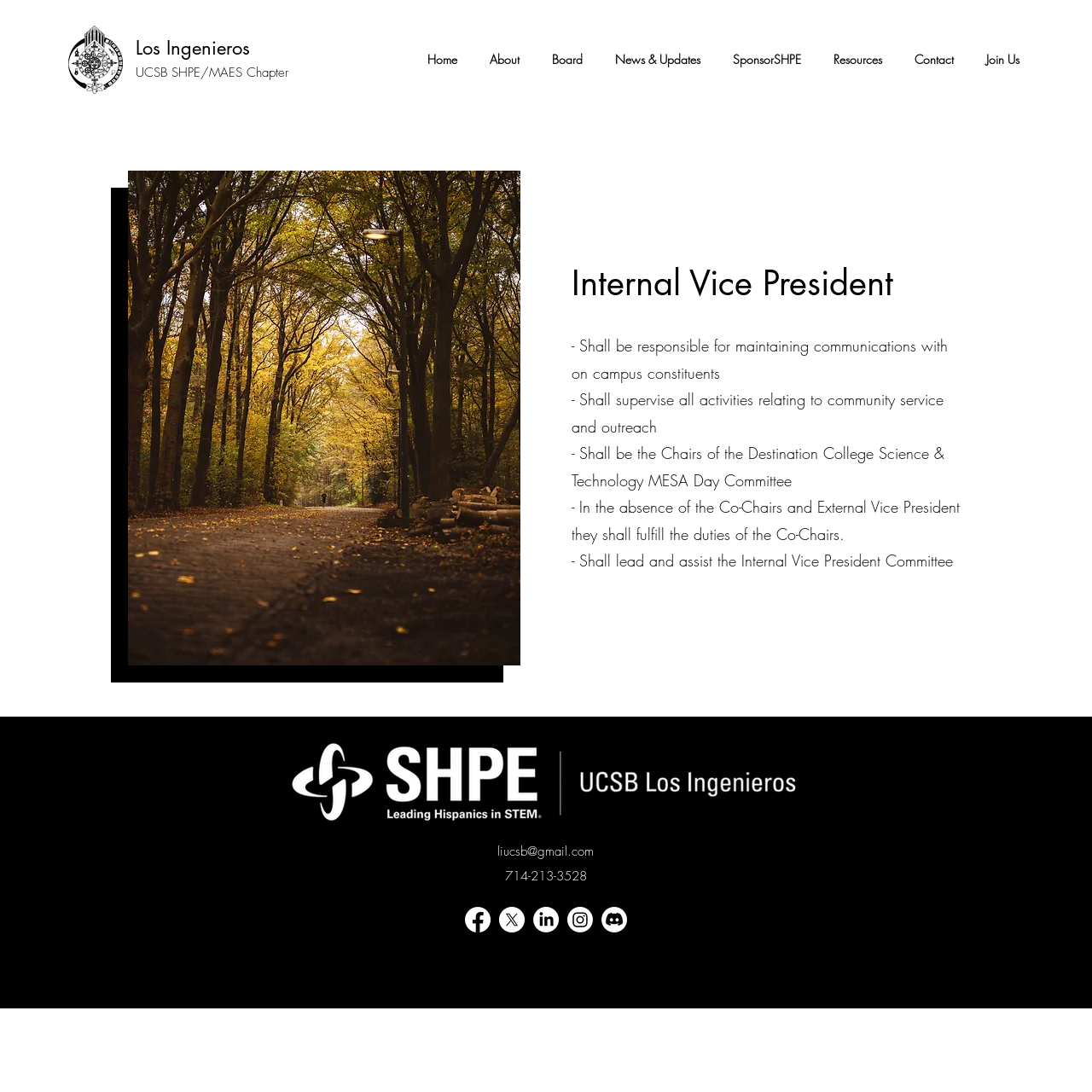Find and indicate the bounding box coordinates of the region you should select to follow the given instruction: "View the image by Milan van Loo".

[0.117, 0.156, 0.477, 0.609]